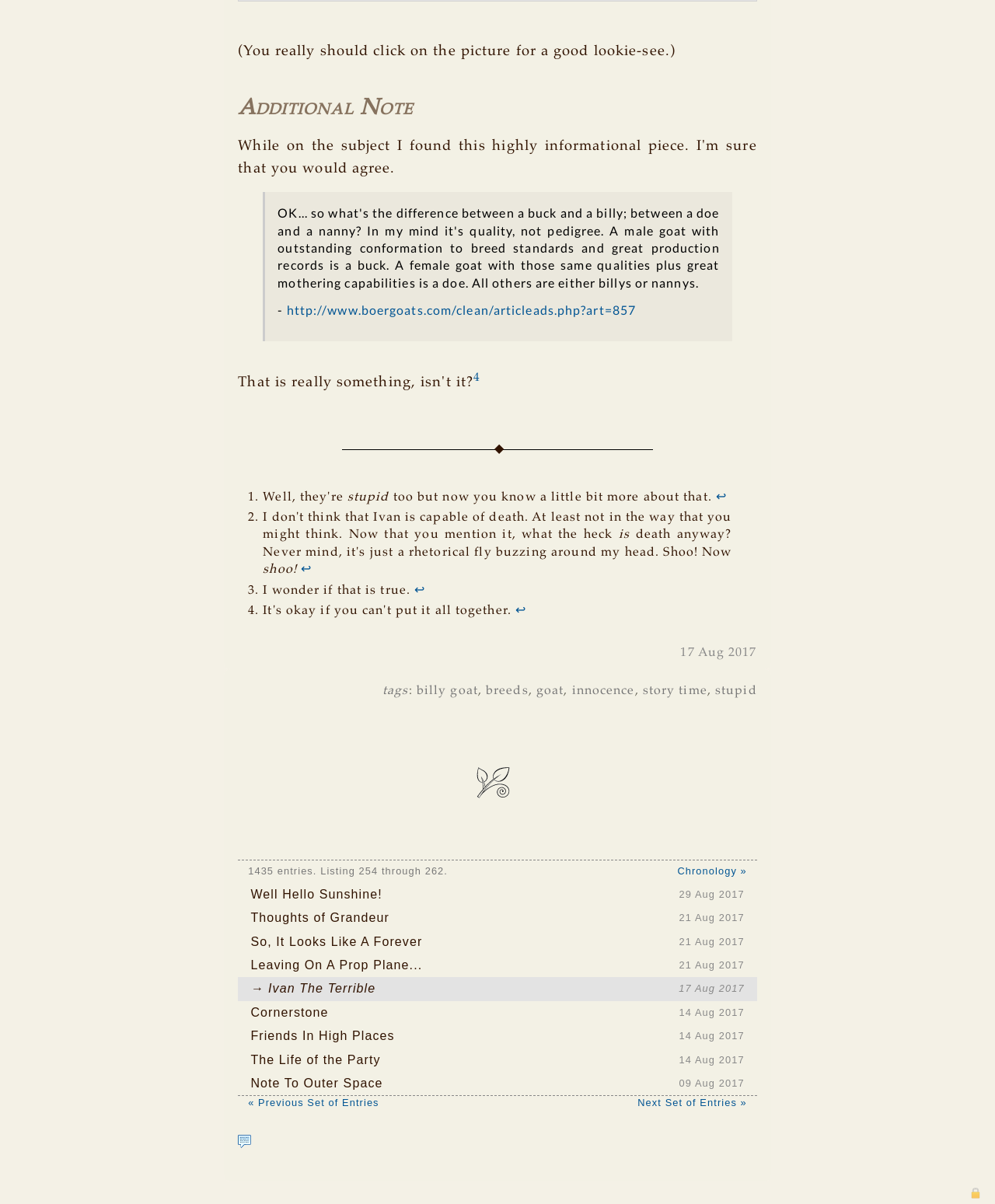Please determine the bounding box coordinates for the UI element described as: "Cornerstone 14 Aug 2017".

[0.239, 0.831, 0.761, 0.851]